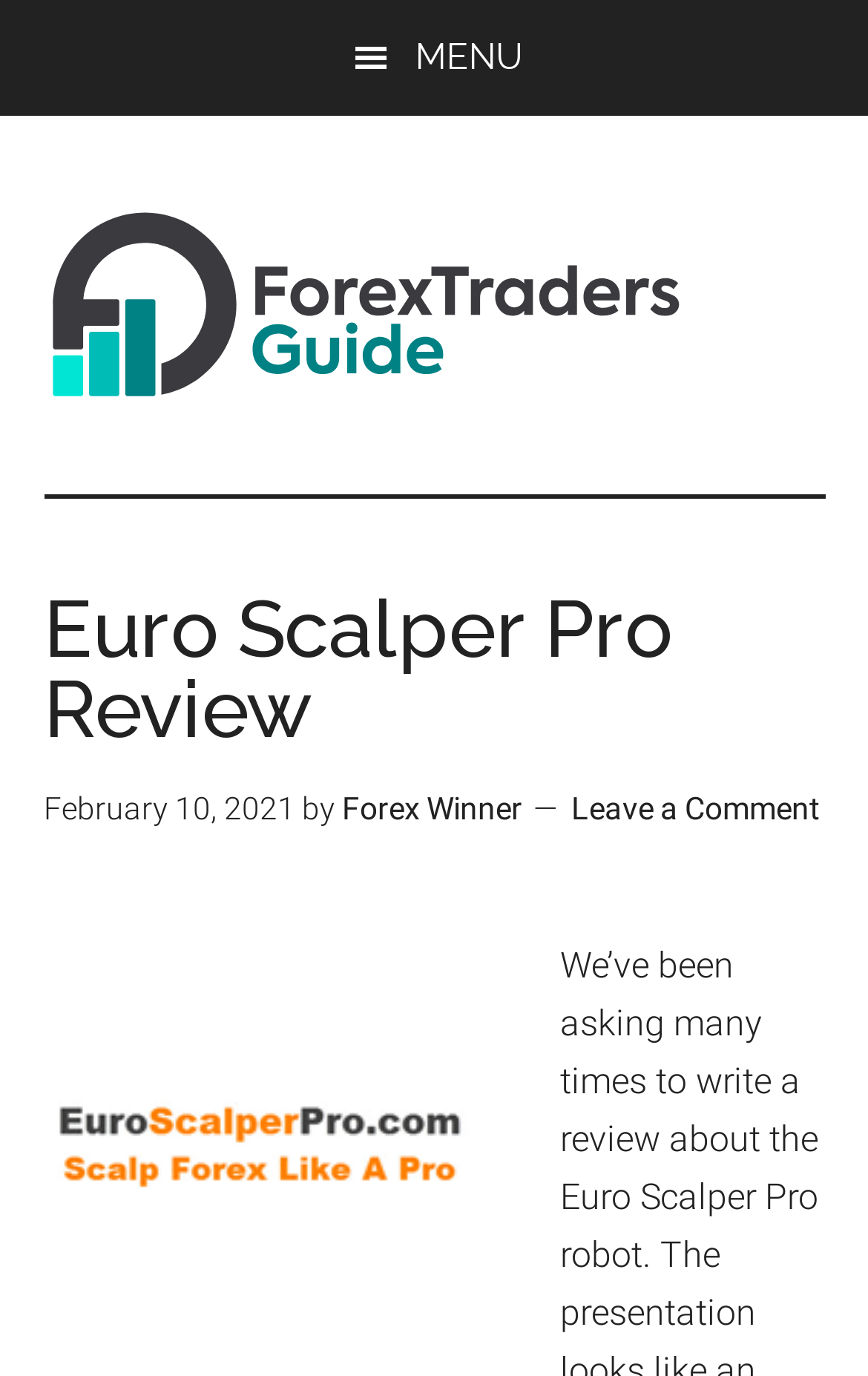Provide an in-depth caption for the elements present on the webpage.

The webpage is a review page for Euro Scalper Pro, a signal providing company that focuses on the EUR/USD currency pair. At the top left corner, there are three links to skip to main content, primary sidebar, and footer, respectively. Next to these links, there is a menu button with a hamburger icon.

Below the menu button, there is a large header section that spans almost the entire width of the page. The header section contains the title "Euro Scalper Pro Review" in a large font, along with the date "February 10, 2021" and the author "Forex Winner". There is also a link to leave a comment at the bottom right of the header section.

To the right of the header section, there is a large image that takes up about half of the page's width, displaying the logo or branding of Euro Scalper Pro. The image is positioned below the header section, but above the main content of the page.